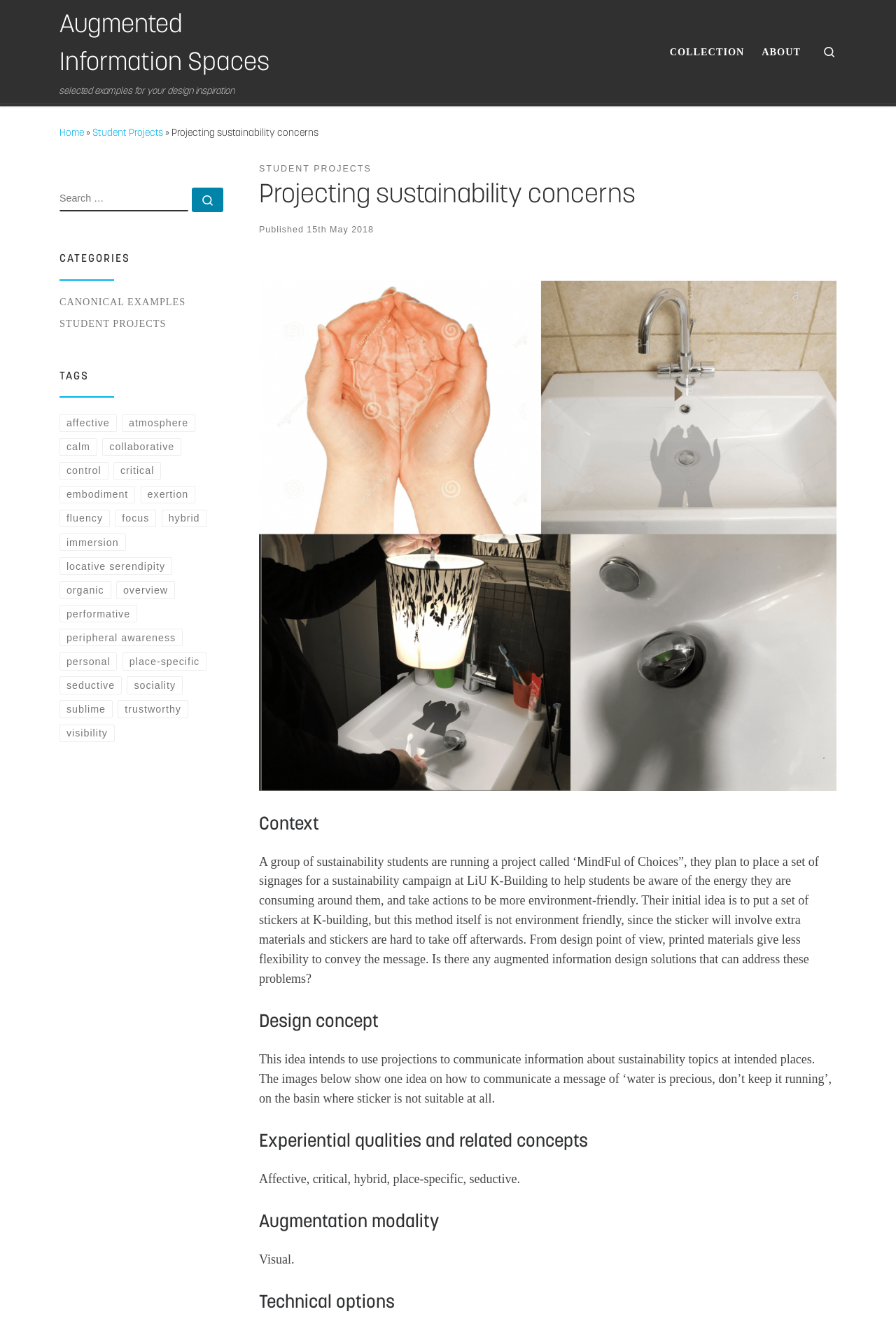Give a one-word or phrase response to the following question: What is the context of the project?

LiU K-Building